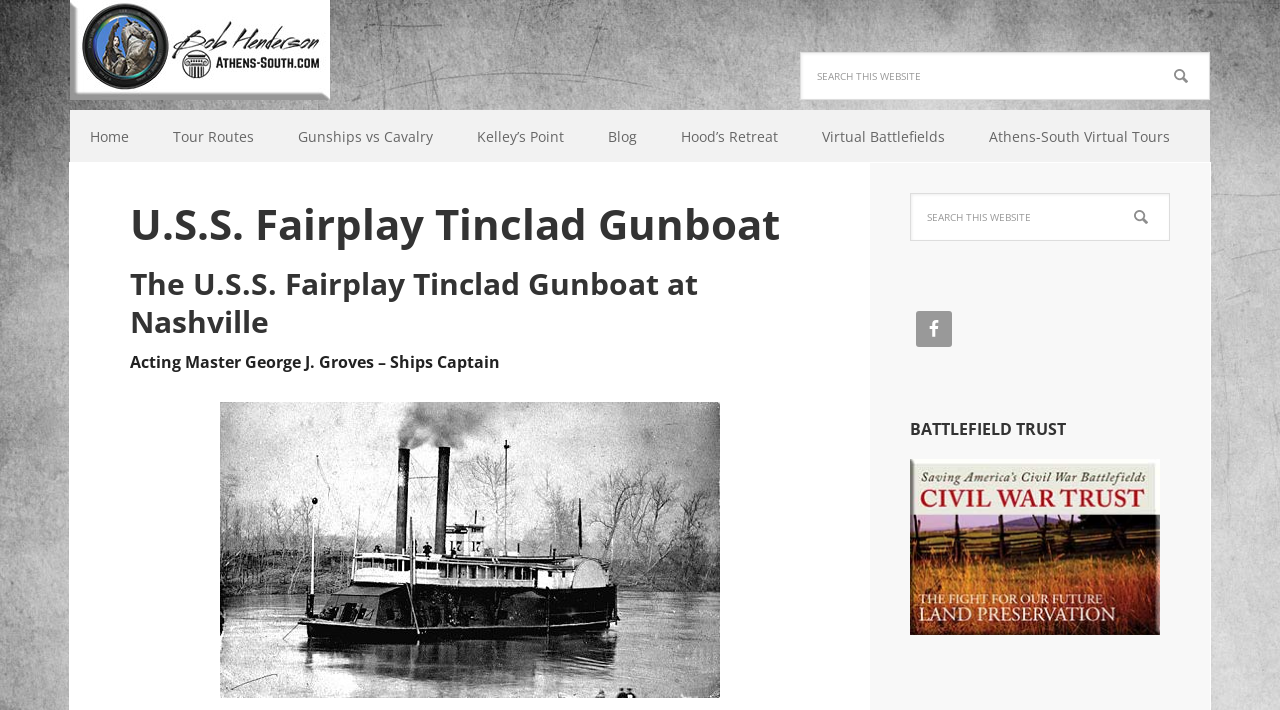Identify the bounding box coordinates of the element that should be clicked to fulfill this task: "Visit Facebook". The coordinates should be provided as four float numbers between 0 and 1, i.e., [left, top, right, bottom].

[0.716, 0.438, 0.744, 0.489]